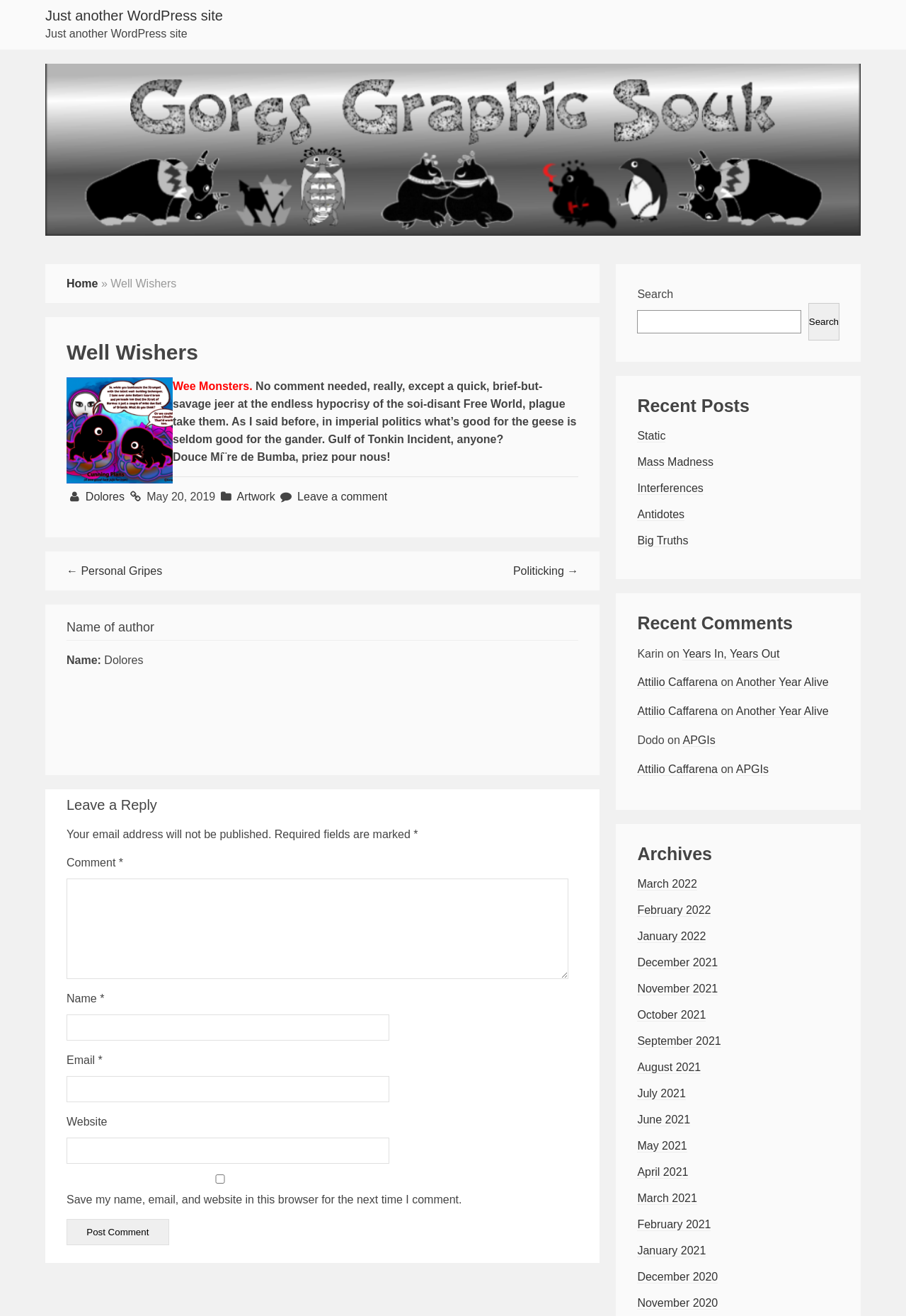Please determine the bounding box coordinates of the element's region to click for the following instruction: "Leave a comment".

[0.328, 0.373, 0.428, 0.382]